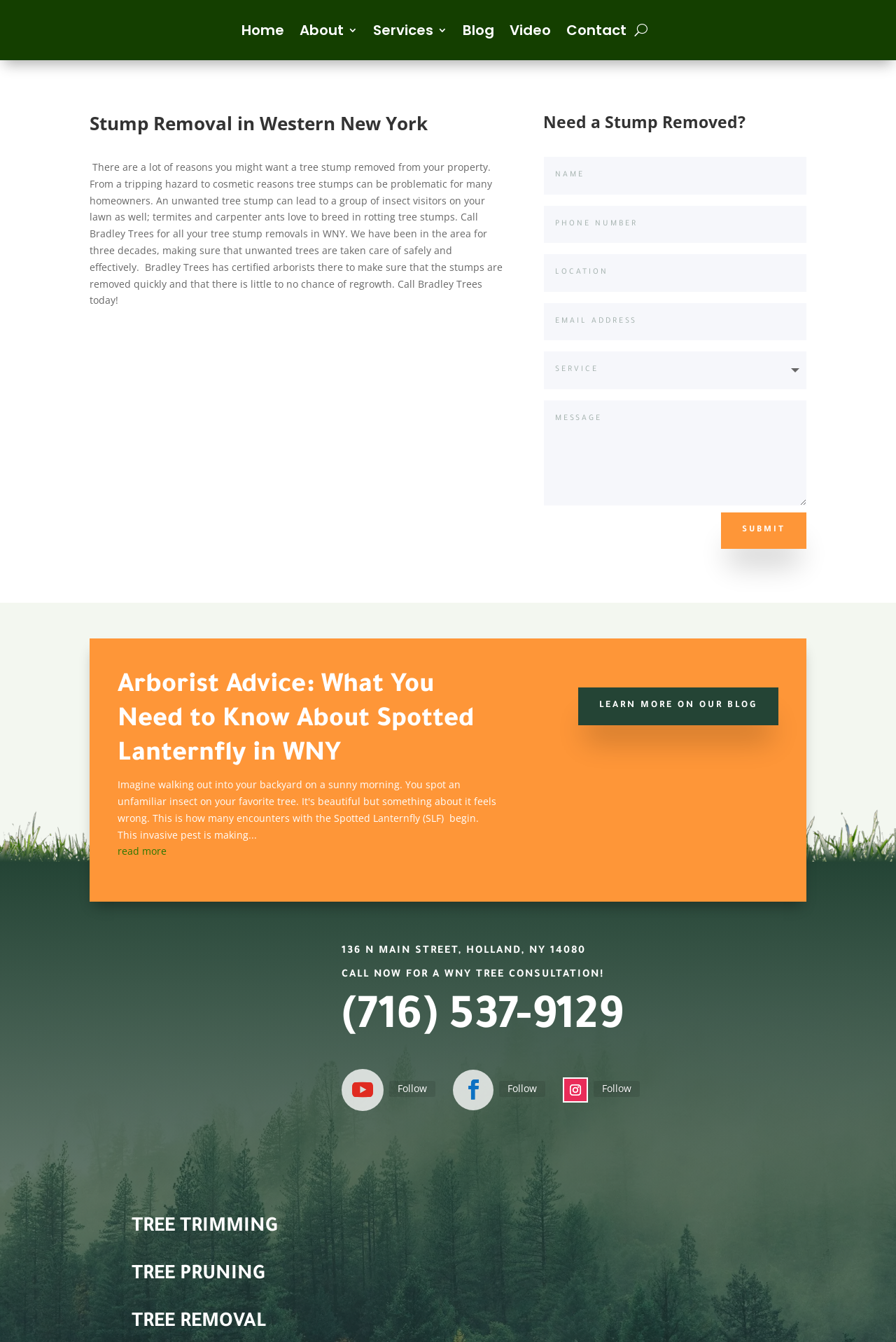Locate the bounding box coordinates of the item that should be clicked to fulfill the instruction: "Call Bradley Trees for a WNY tree consultation".

[0.381, 0.742, 0.695, 0.778]